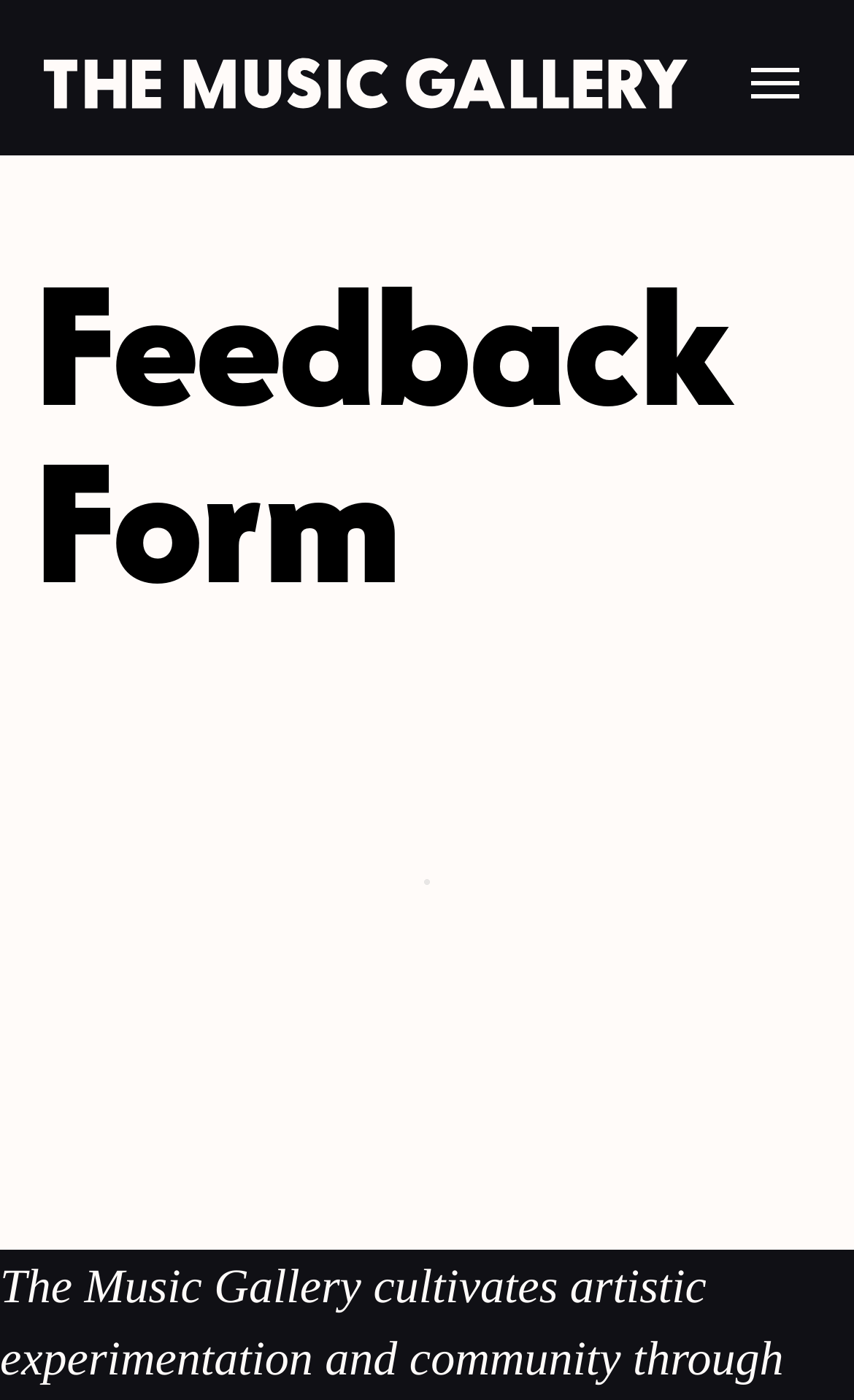Provide the bounding box coordinates for the UI element that is described as: "The Music Gallery".

[0.051, 0.031, 0.805, 0.088]